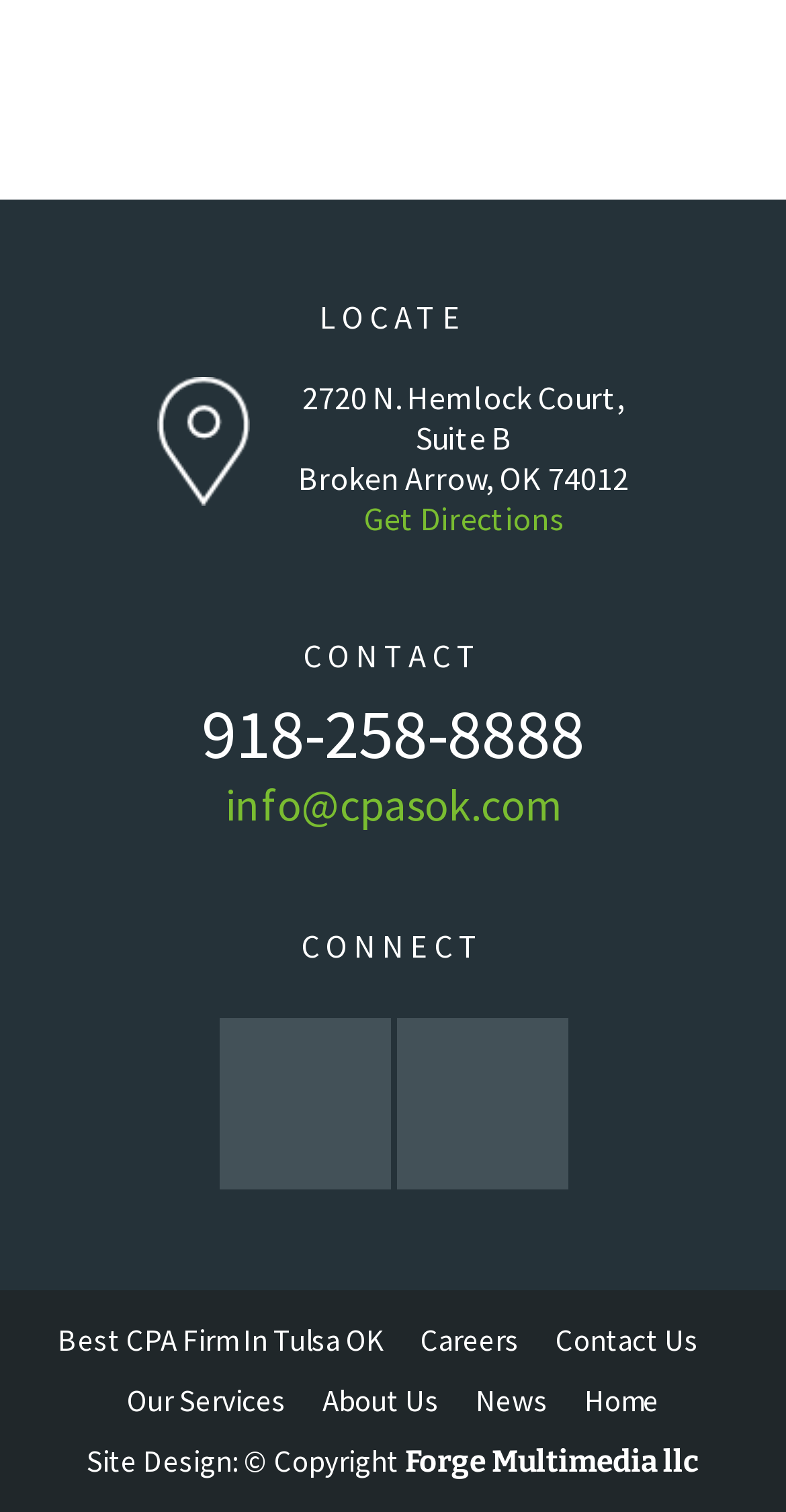Please find the bounding box coordinates of the section that needs to be clicked to achieve this instruction: "Contact the company".

[0.706, 0.873, 0.888, 0.899]